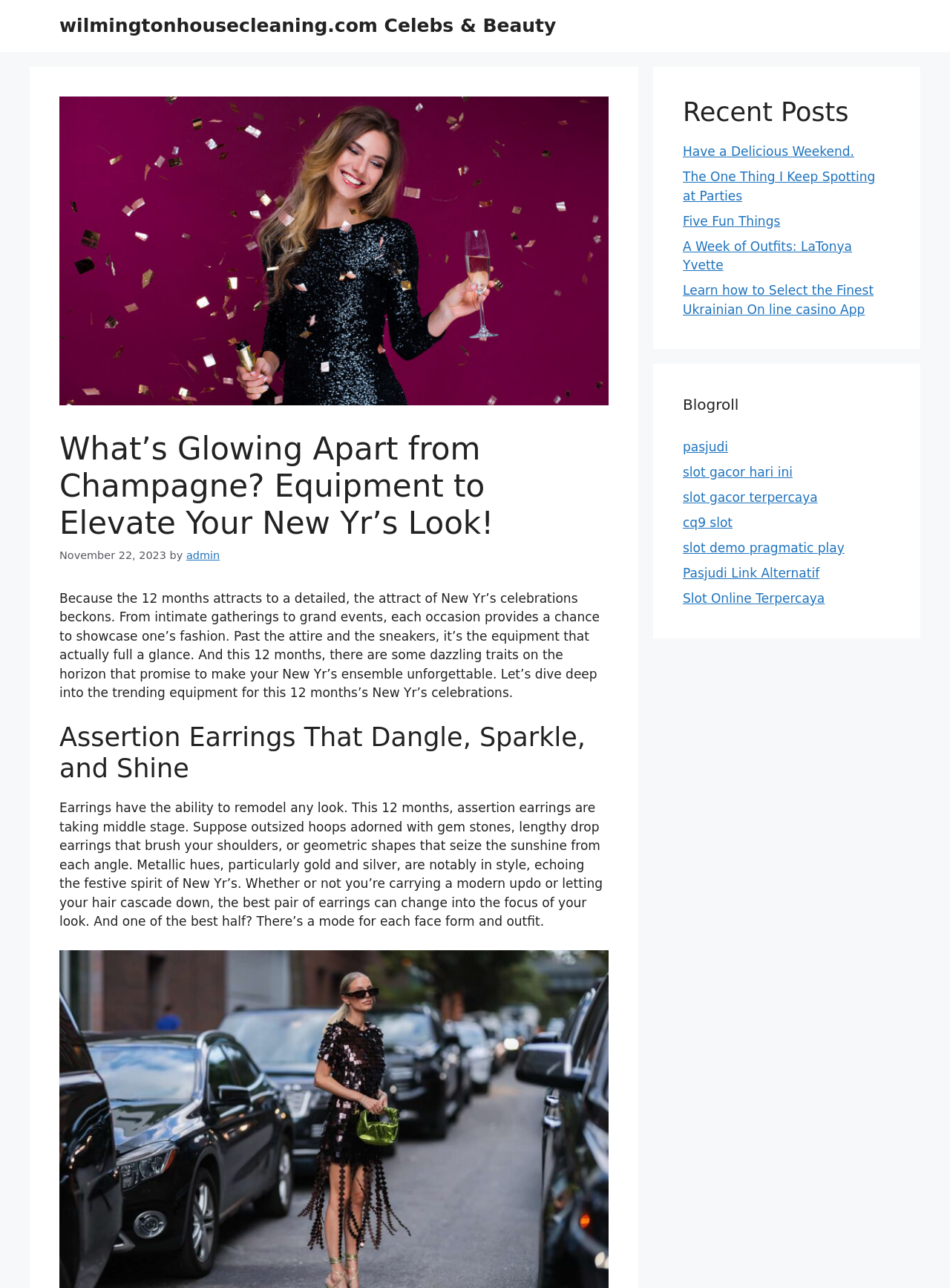What is the name of the author of the article?
Answer the question with a single word or phrase, referring to the image.

admin